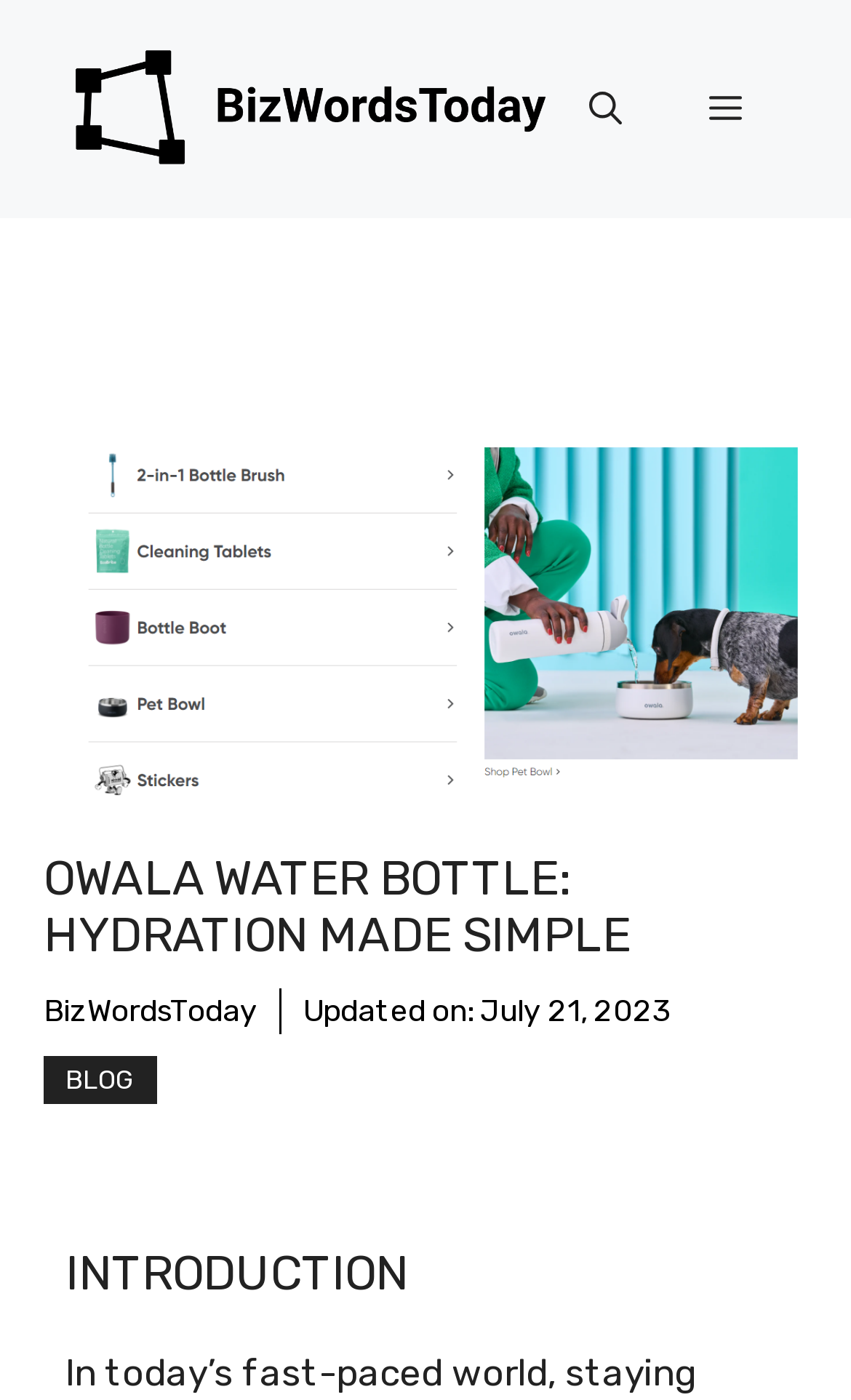How many navigation buttons are there?
Please provide a comprehensive and detailed answer to the question.

I counted the number of navigation buttons by looking at the navigation element 'Mobile Toggle' which contains two buttons: 'Open search' and 'Menu'.